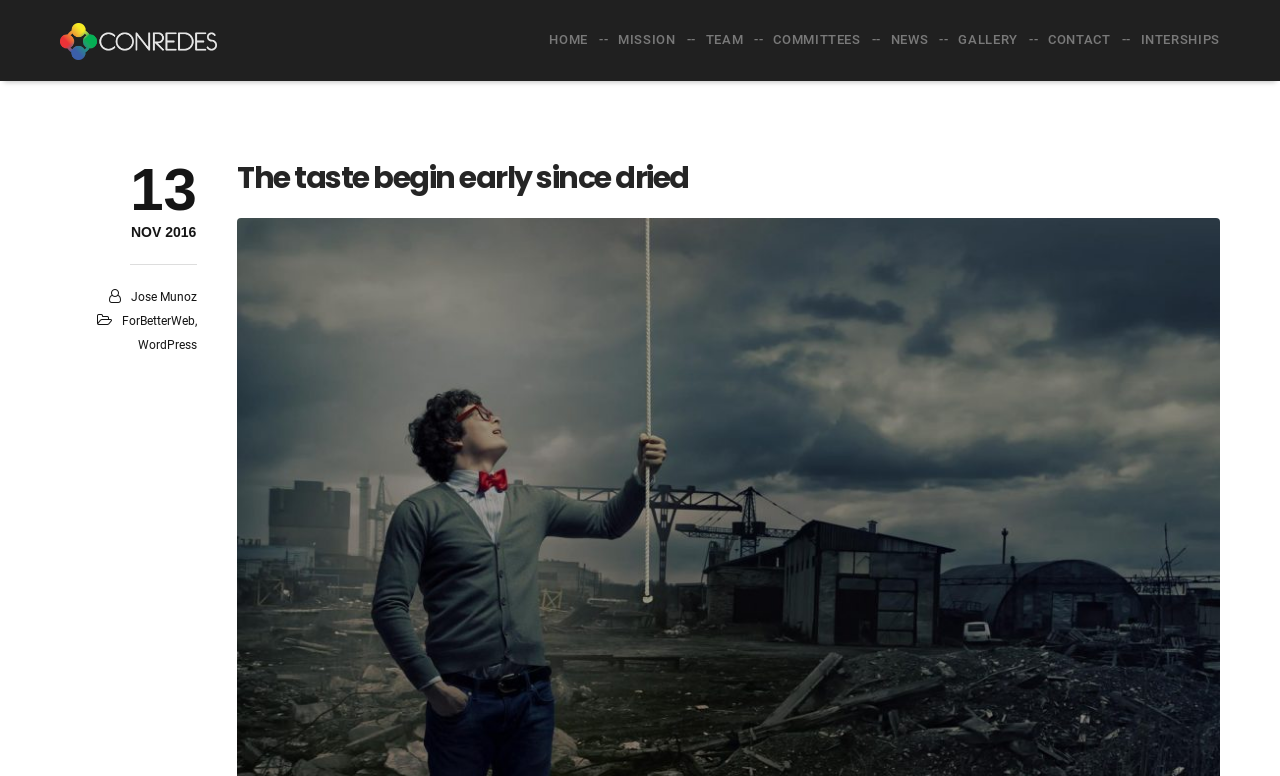How many main menu items are there?
Answer the question with a thorough and detailed explanation.

The main menu items are located at the top of the webpage, and they are 'HOME', 'MISSION', 'TEAM', 'COMMITTEES', 'NEWS', 'GALLERY', 'CONTACT', and 'INTERNSHIPS'. There are 8 main menu items in total.